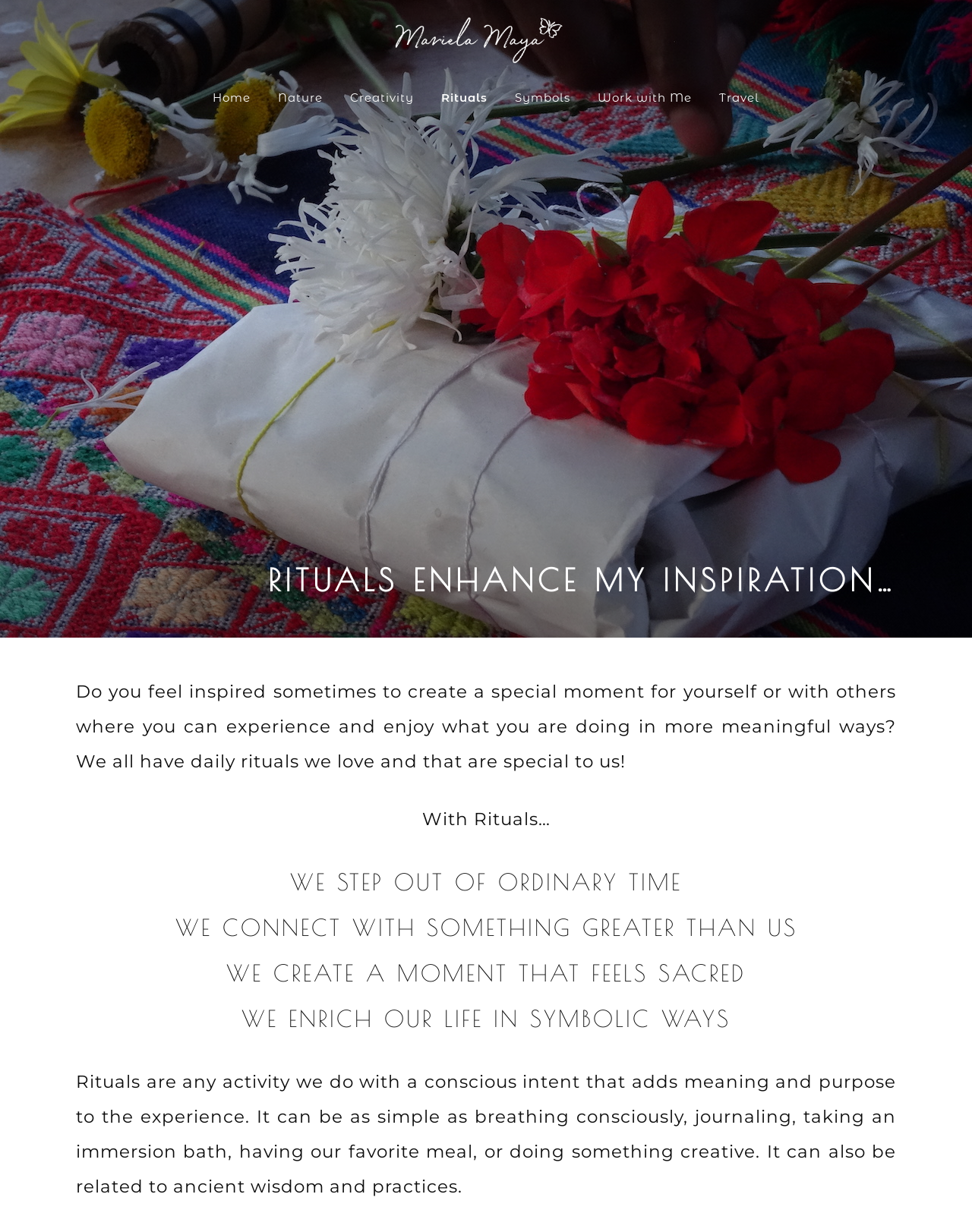Describe the webpage meticulously, covering all significant aspects.

This webpage is about Mariela Maya, a personal development coach or influencer, and her perspective on rituals and inspiration. At the top left corner, there are three links to skip to primary navigation, main content, and footer. Below these links, there is a link to Mariela Maya's profile, accompanied by a small image of her.

The main navigation menu is located at the top of the page, with seven links: Home, Nature, Creativity, Rituals, Symbols, Work with Me, and Travel. These links are evenly spaced and take up the entire width of the page.

The main content of the page is divided into several sections. The first section has a large heading that reads "RITUALS ENHANCE MY INSPIRATION…", followed by a paragraph of text that asks the reader if they feel inspired to create special moments for themselves or others. This text is centered on the page.

Below this section, there are four short paragraphs of text, each with a distinct message. The first paragraph starts with "With Rituals…", the second reads "WE STEP OUT OF ORDINARY TIME", the third says "WE CONNECT WITH SOMETHING GREATER THAN US", and the fourth states "WE CREATE A MOMENT THAT FEELS SACRED". These paragraphs are arranged vertically, with the first two on the left side of the page and the last two on the right side.

The final section of the page has a longer paragraph of text that explains what rituals are and how they can add meaning and purpose to our experiences. This text is centered on the page and takes up most of the bottom half of the page.